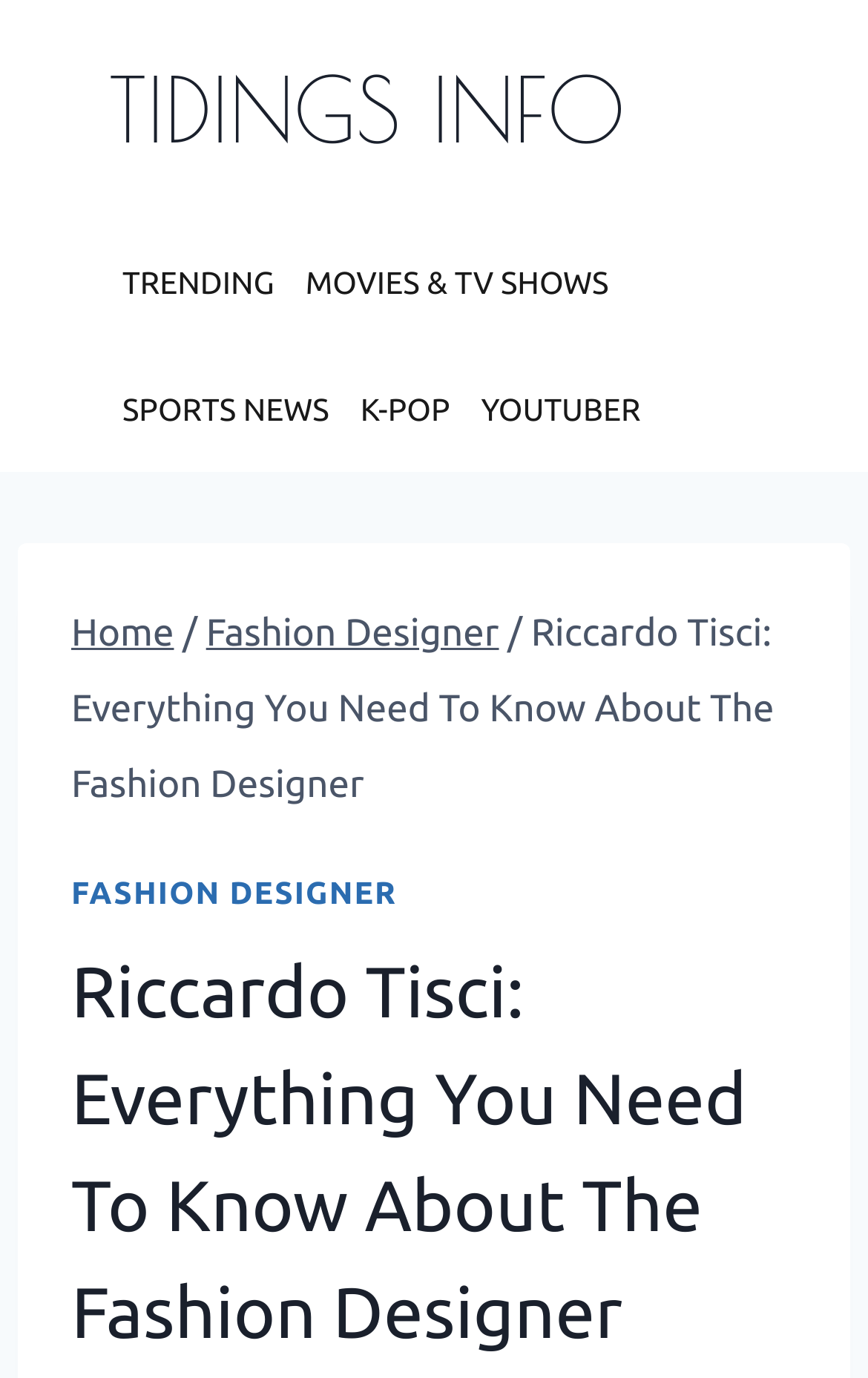What are the main sections of the webpage?
Give a single word or phrase answer based on the content of the image.

TRENDING, MOVIES & TV SHOWS, SPORTS NEWS, K-POP, YOUTUBER